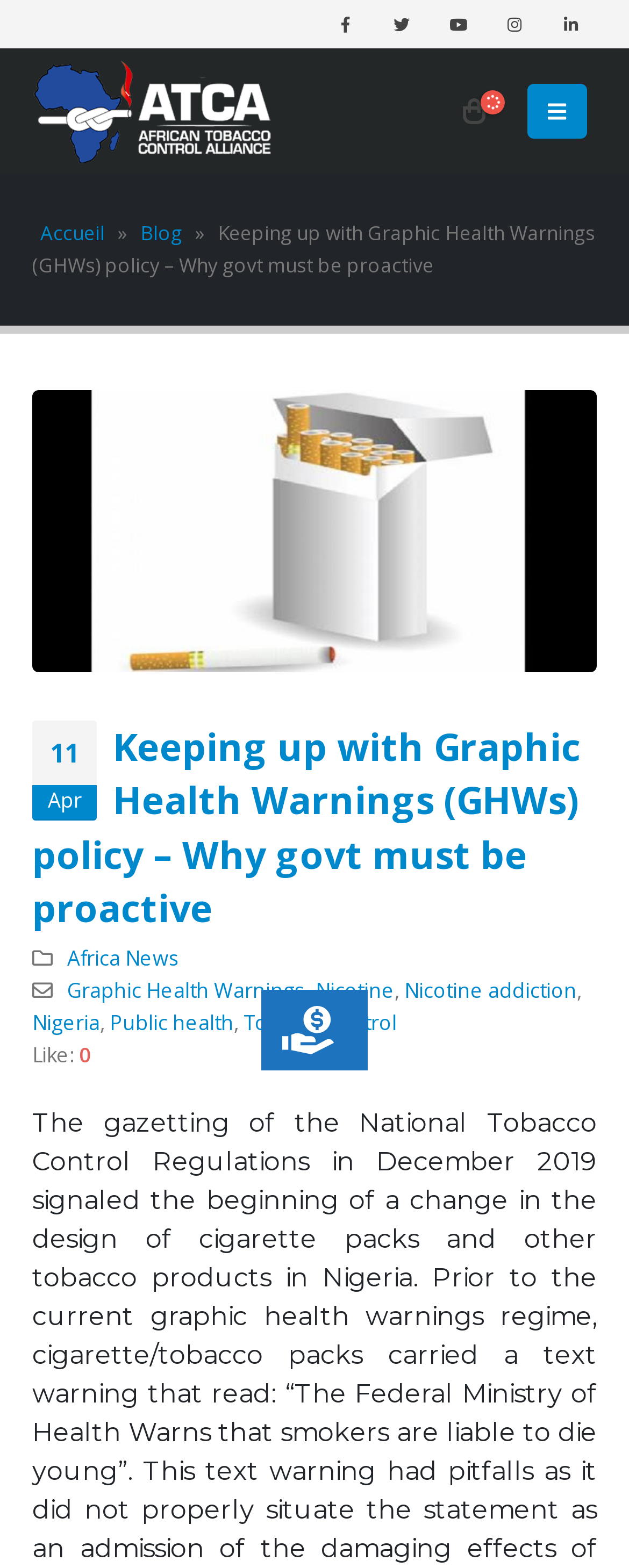What is the topic of the article?
Please look at the screenshot and answer in one word or a short phrase.

Graphic Health Warnings policy